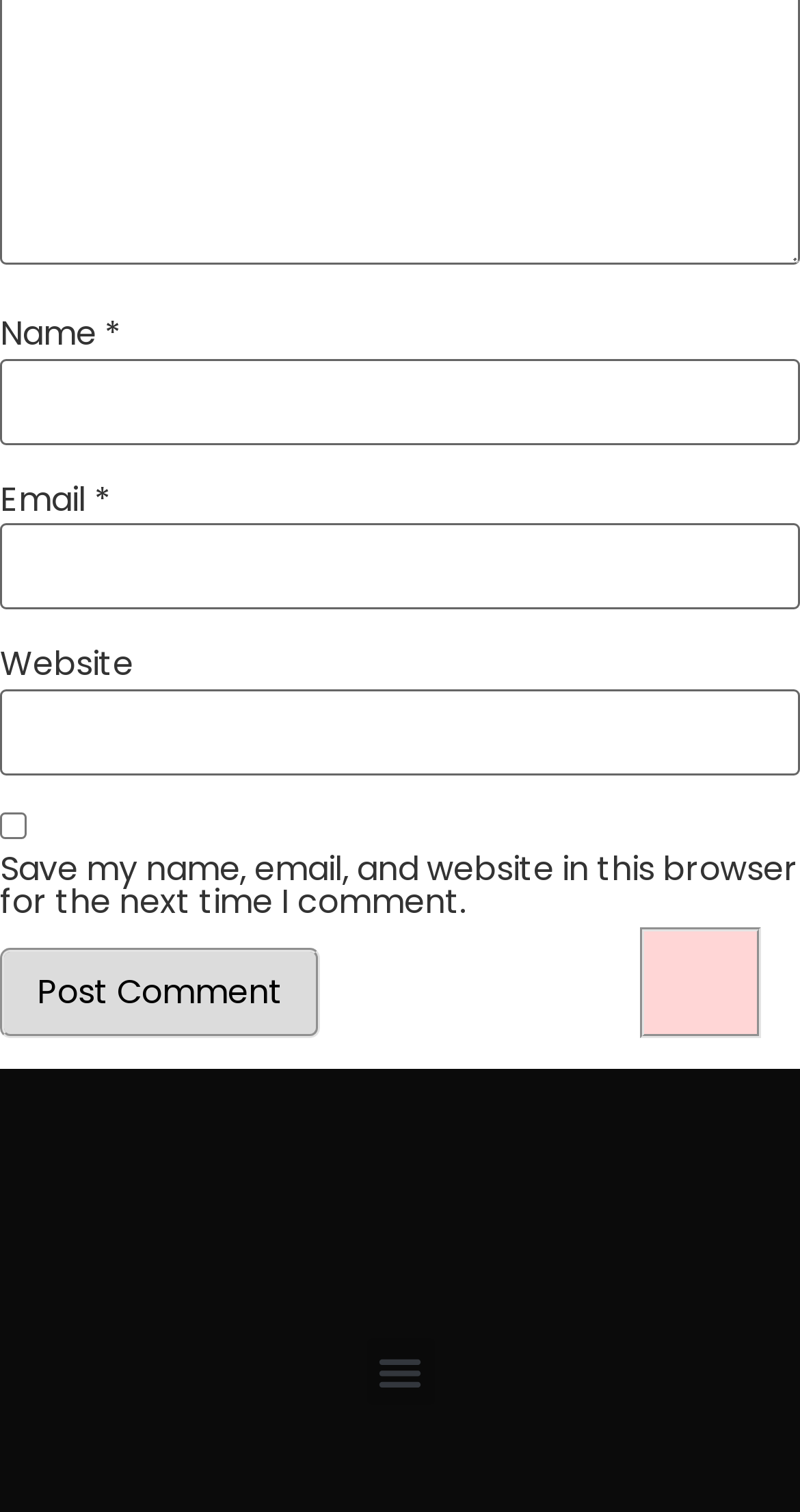Use a single word or phrase to answer the question:
What is the purpose of the checkbox in the comment form?

Save comment info